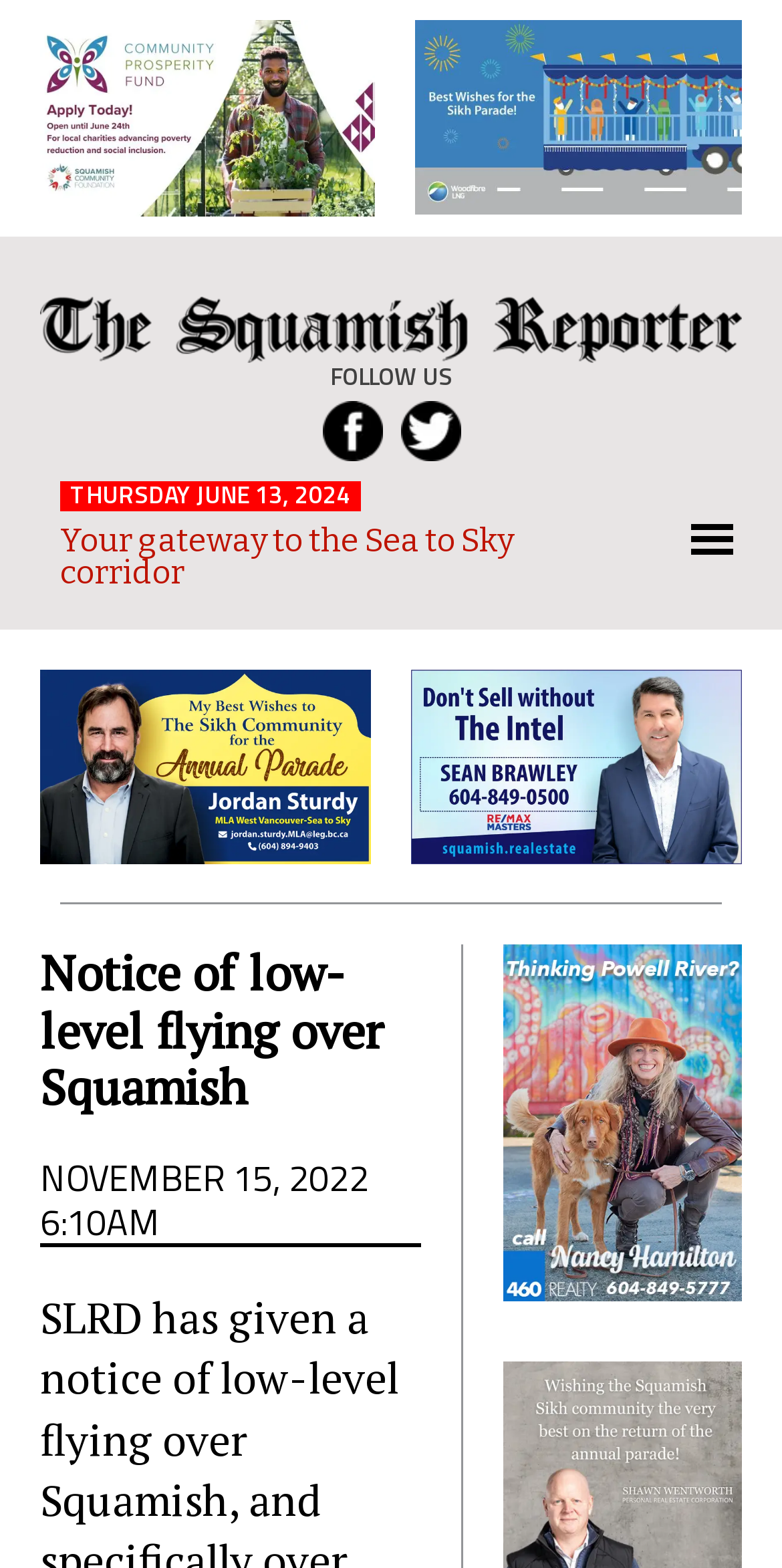What is the name of the region mentioned in the local news?
We need a detailed and exhaustive answer to the question. Please elaborate.

The answer can be found in the static text element 'Local News from Squamish and Sea to Sky Region' which is located at the top of the webpage, indicating that the news is related to the Squamish and Sea to Sky region.